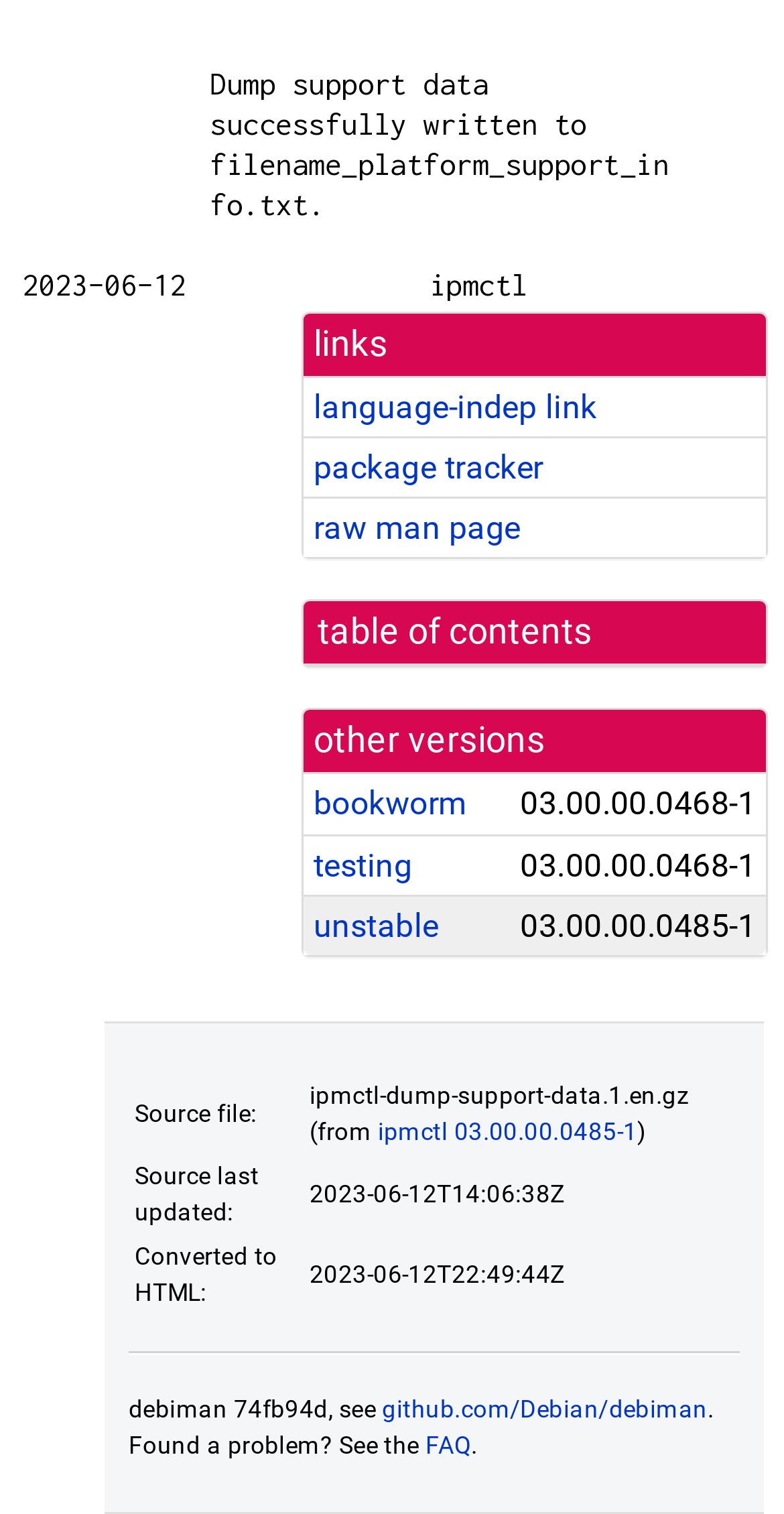Give a one-word or short phrase answer to this question: 
What is the date of the last update of the source file?

2023-06-12T14:06:38Z